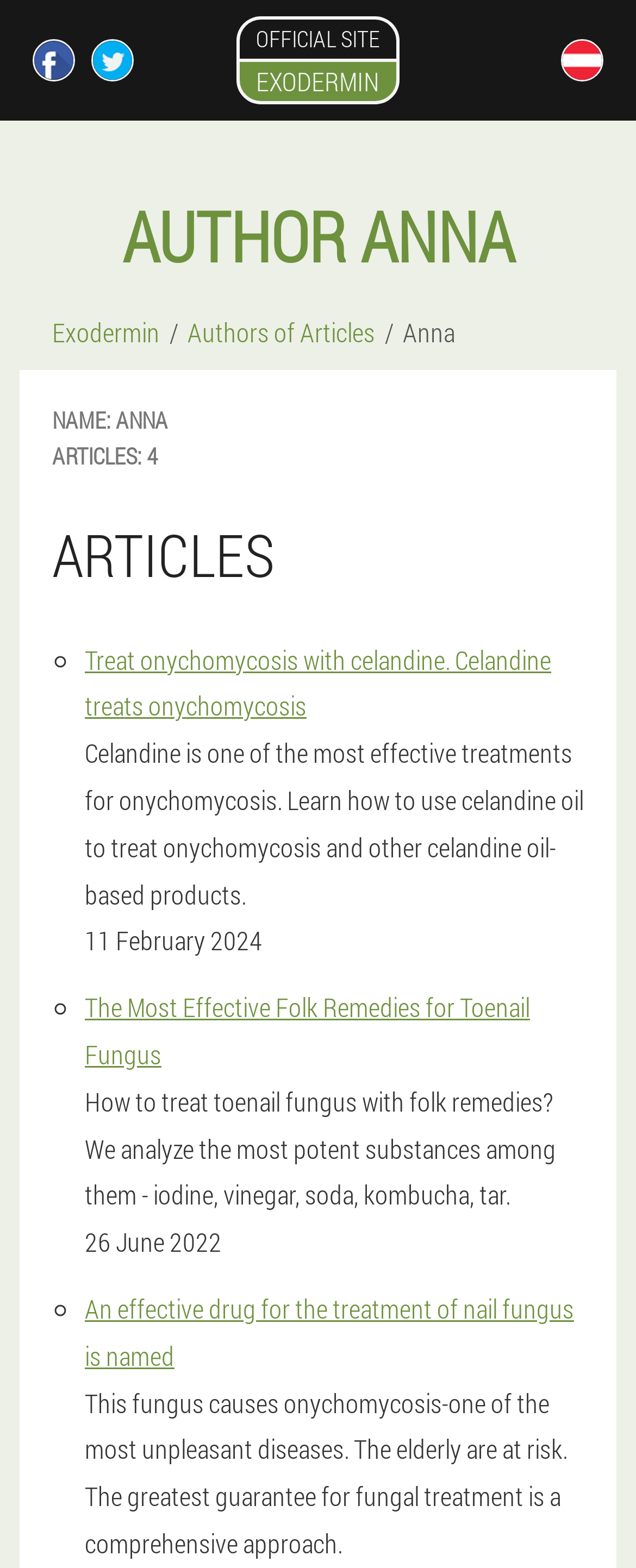Please locate the bounding box coordinates of the element's region that needs to be clicked to follow the instruction: "Learn about the most effective folk remedies for toenail fungus". The bounding box coordinates should be provided as four float numbers between 0 and 1, i.e., [left, top, right, bottom].

[0.133, 0.631, 0.833, 0.683]